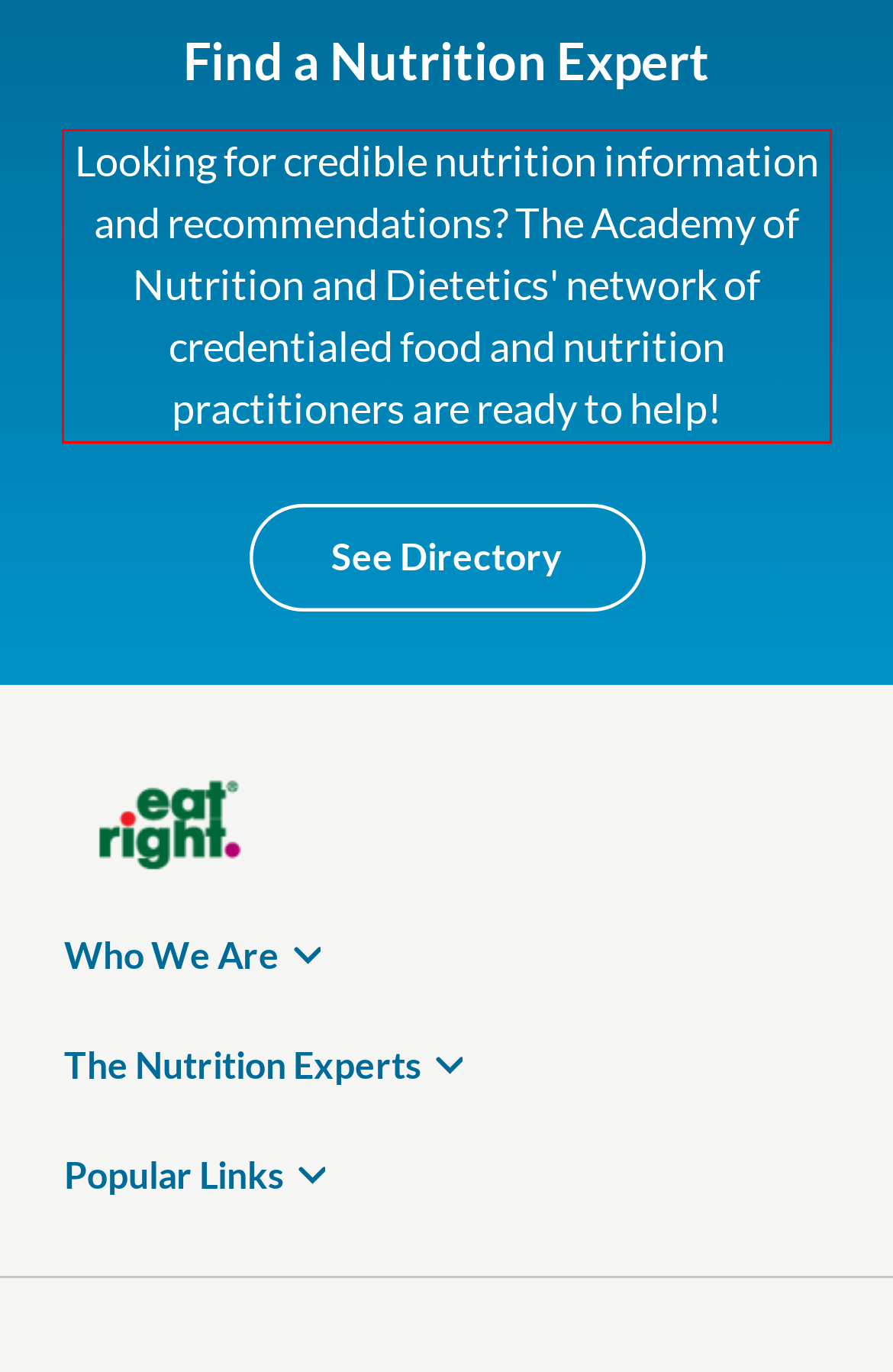Look at the provided screenshot of the webpage and perform OCR on the text within the red bounding box.

Looking for credible nutrition information and recommendations? The Academy of Nutrition and Dietetics' network of credentialed food and nutrition practitioners are ready to help!